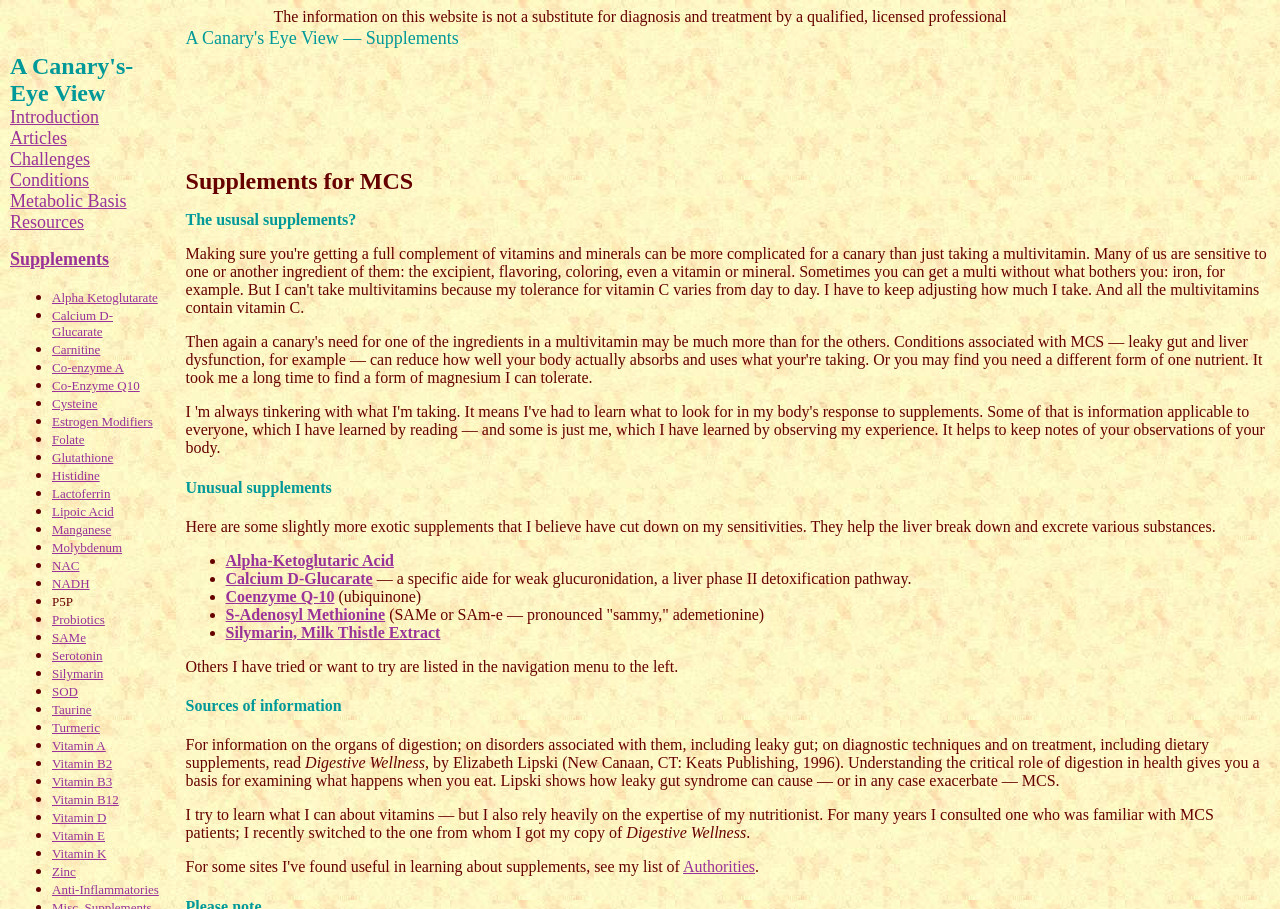Locate the bounding box coordinates of the clickable part needed for the task: "View Articles".

[0.008, 0.143, 0.052, 0.162]